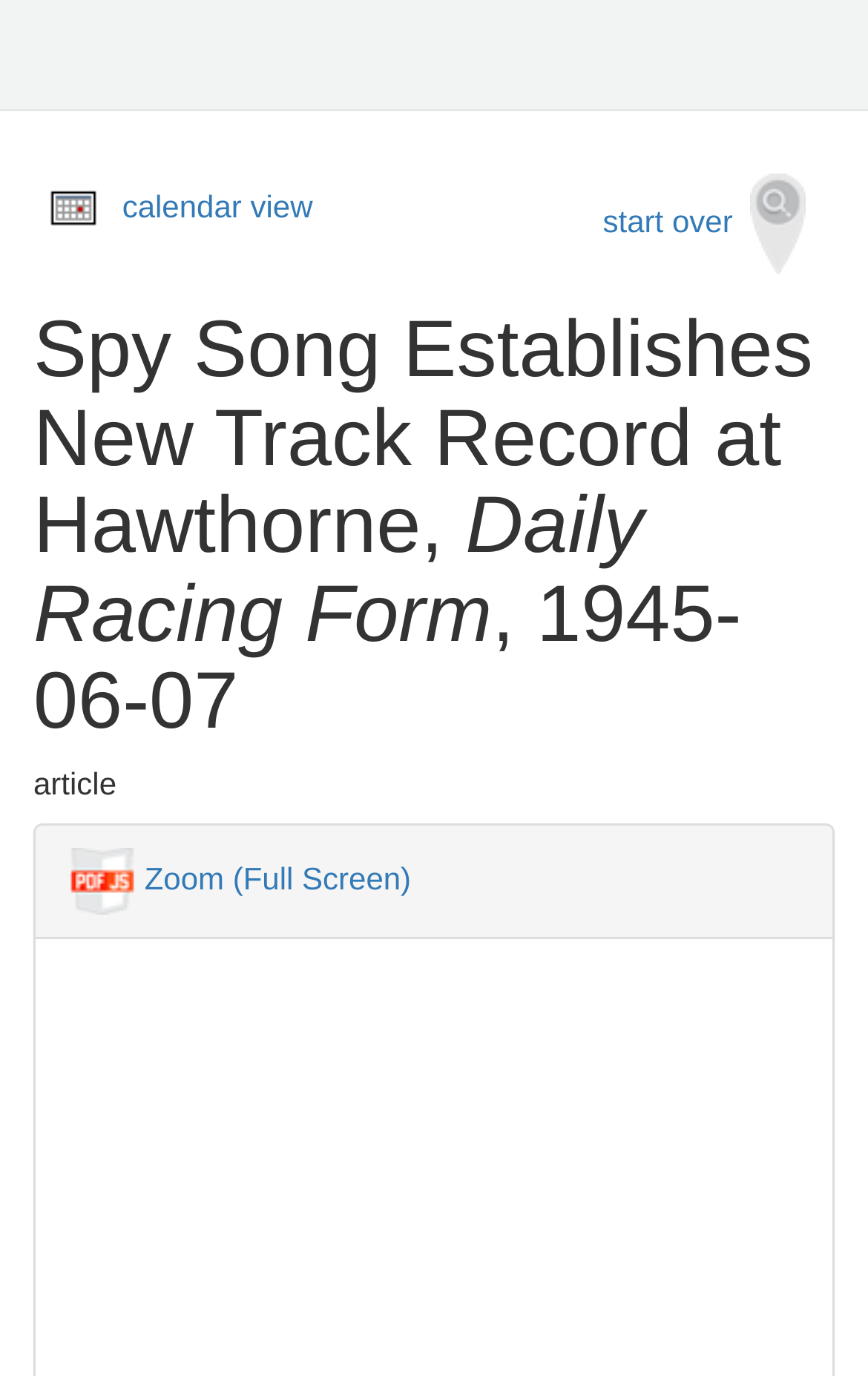Show the bounding box coordinates for the HTML element described as: "start over".

[0.661, 0.115, 0.962, 0.21]